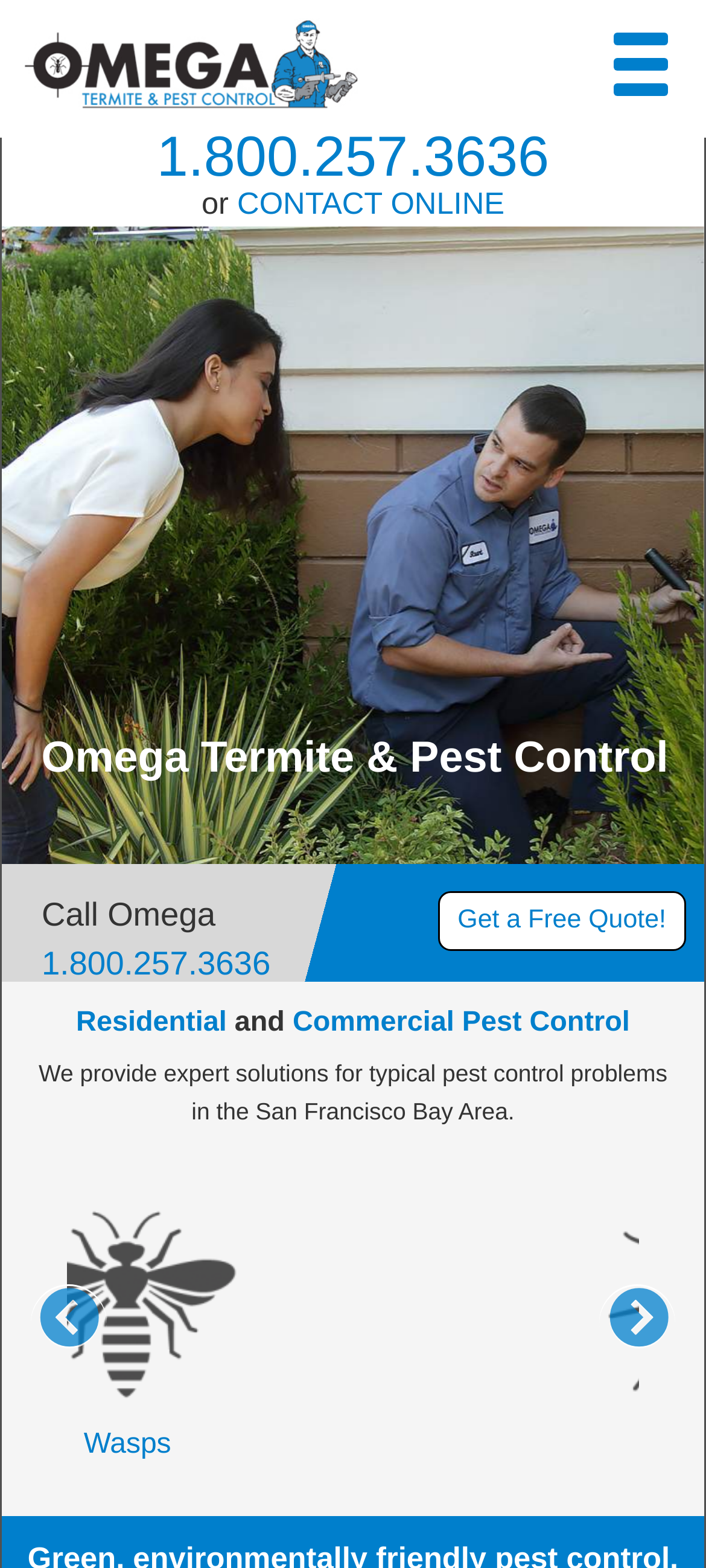Using the description: "Get a Free Quote!", identify the bounding box of the corresponding UI element in the screenshot.

[0.62, 0.569, 0.972, 0.607]